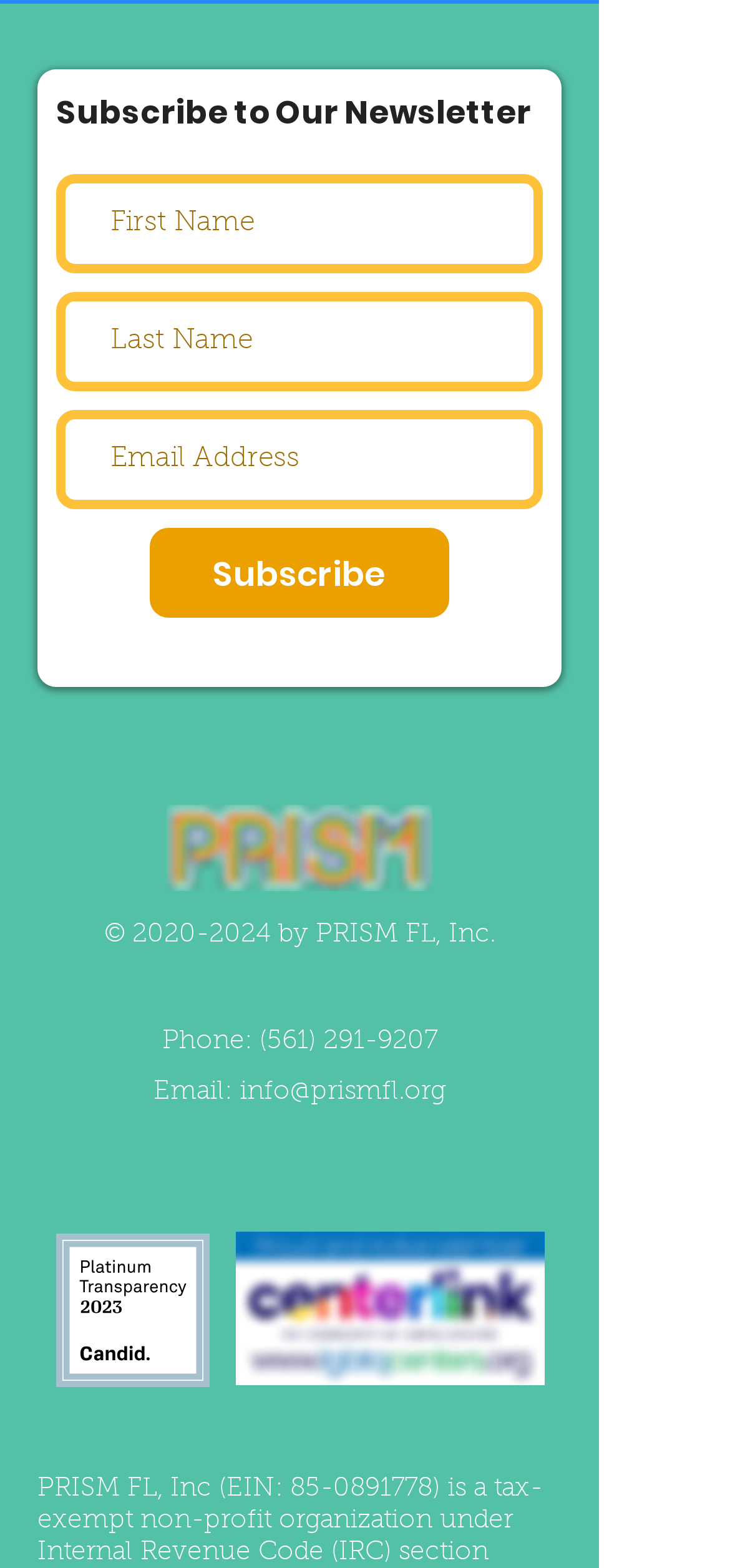What is the name of the organization?
Please answer the question as detailed as possible.

The logo at the top of the webpage has the text 'PRISM Logo', and the copyright information at the bottom of the webpage mentions 'PRISM FL, Inc'. This suggests that the name of the organization is PRISM FL, Inc.